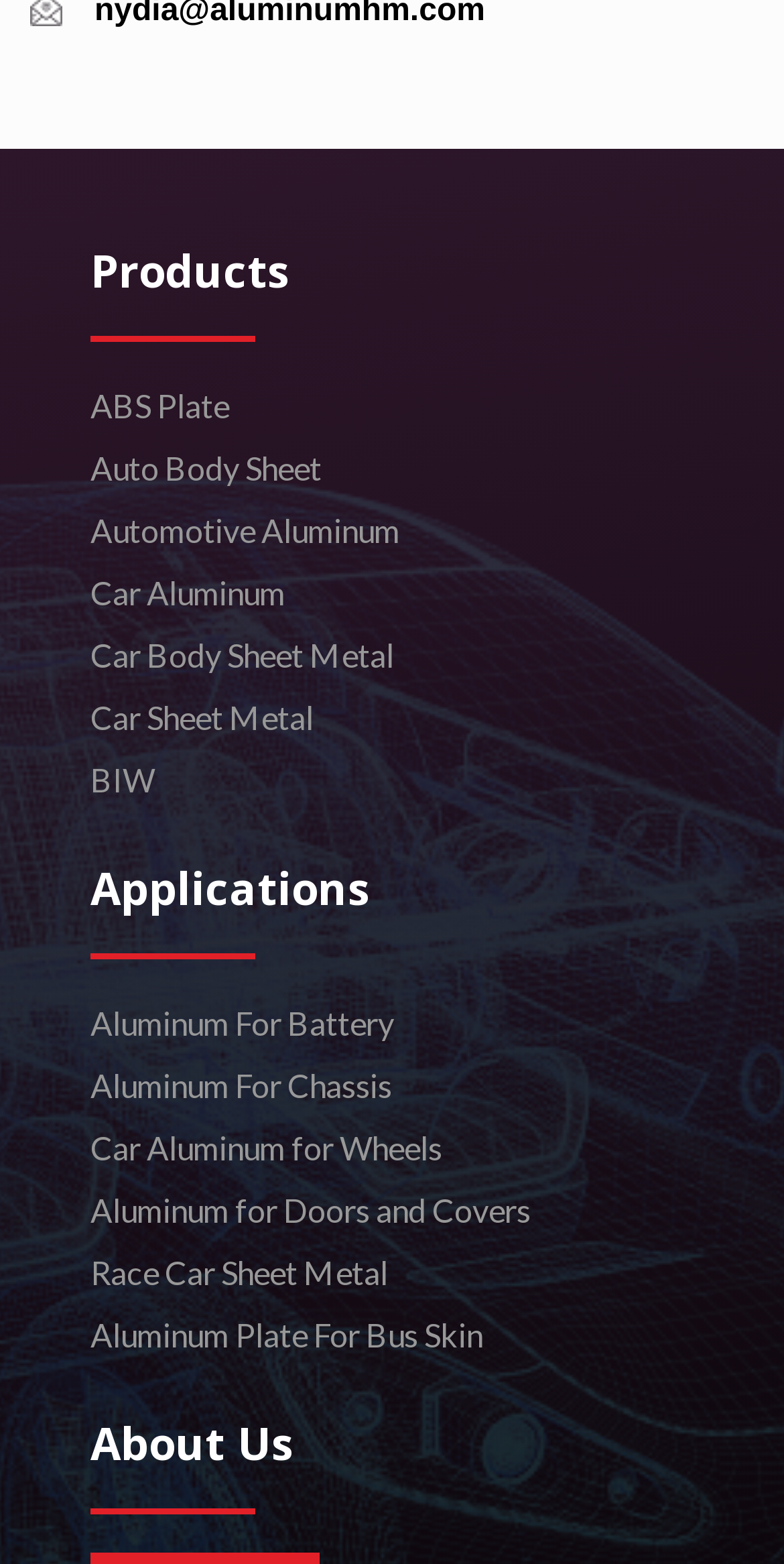Identify the bounding box coordinates of the section that should be clicked to achieve the task described: "Read about About Us".

[0.115, 0.902, 0.885, 0.941]